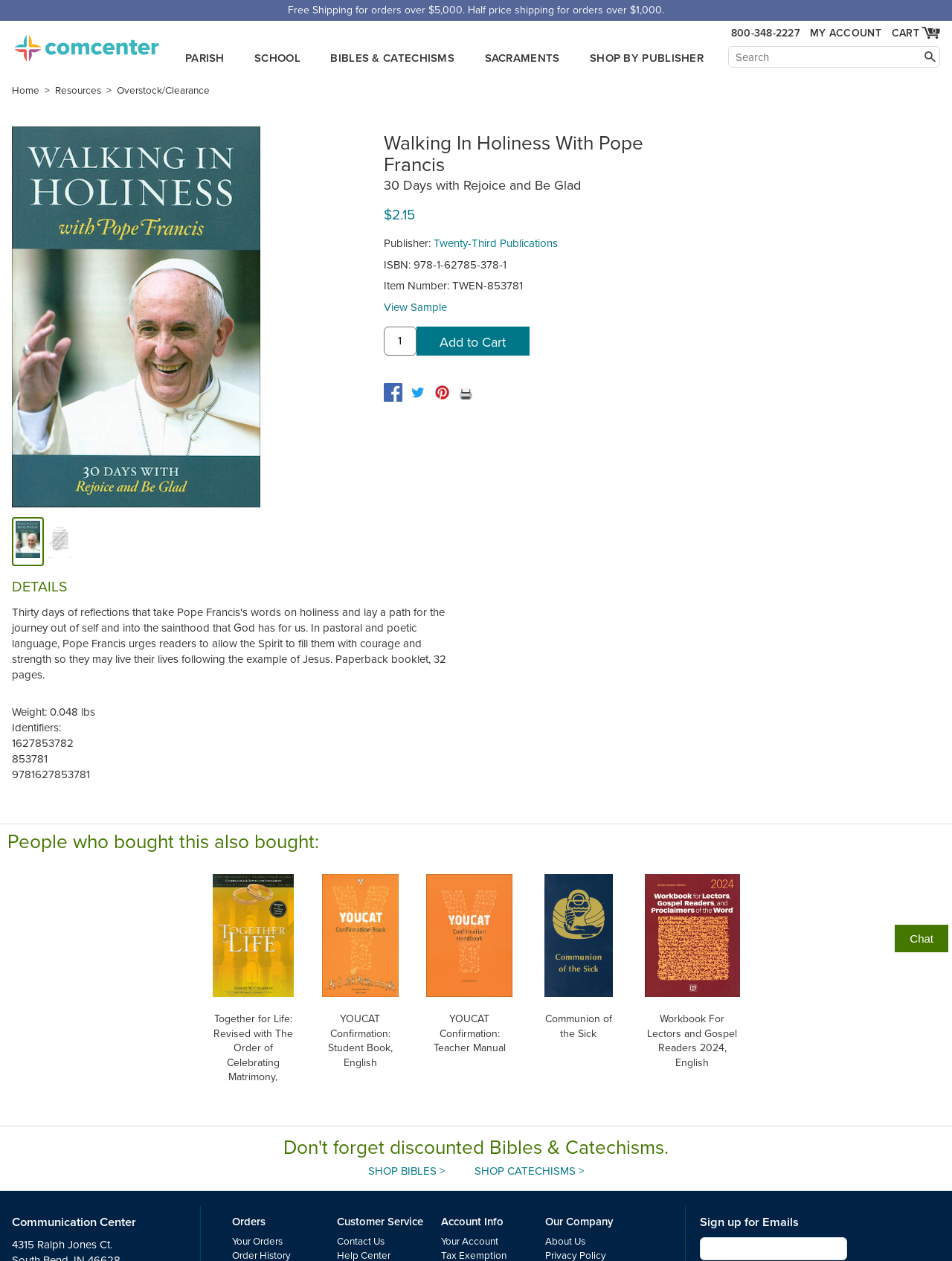What is the phone number for orders?
Use the information from the image to give a detailed answer to the question.

I found the answer by looking at the link element with the text '800-348-2227' which is located at the top right corner of the webpage, indicating that it is the phone number for orders.